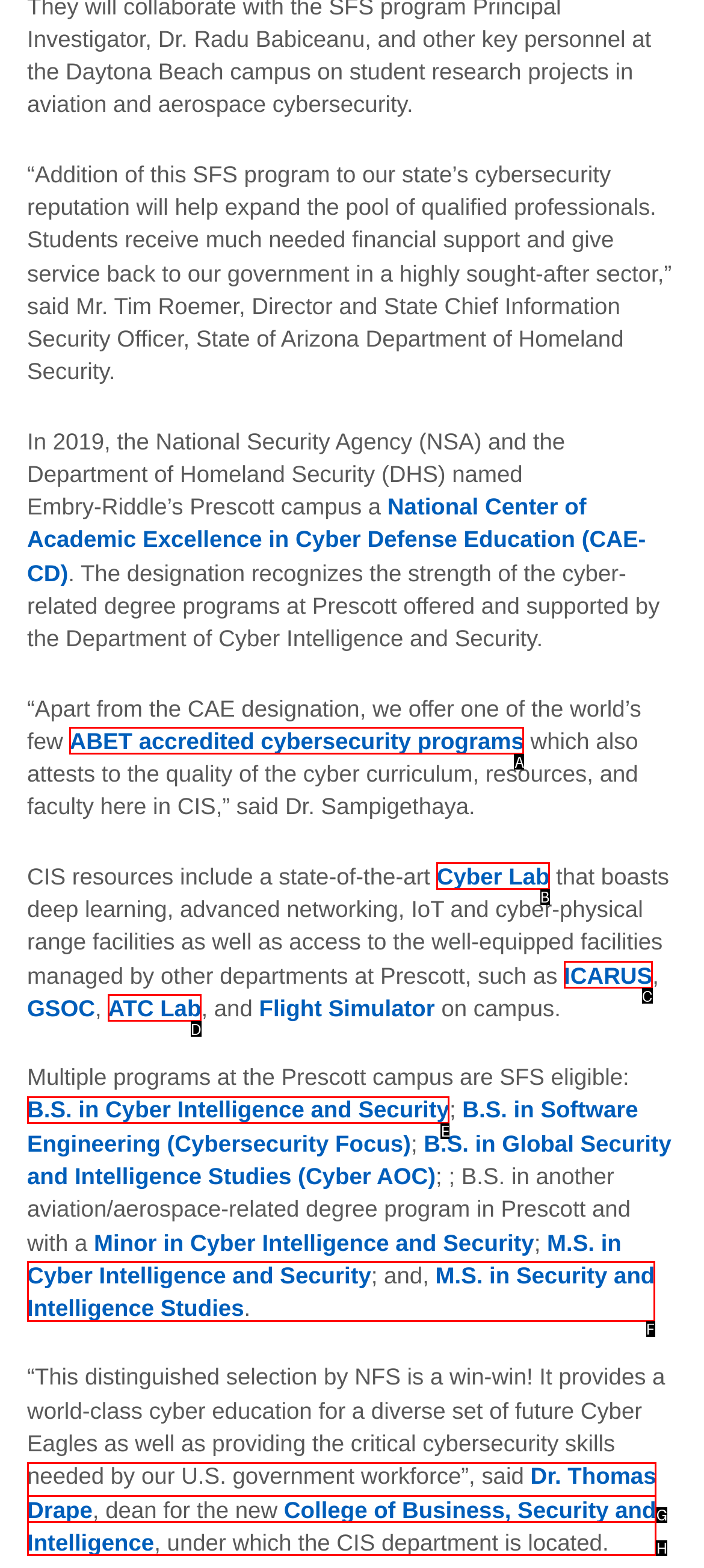Identify the HTML element that corresponds to the following description: Cyber Lab Provide the letter of the best matching option.

B